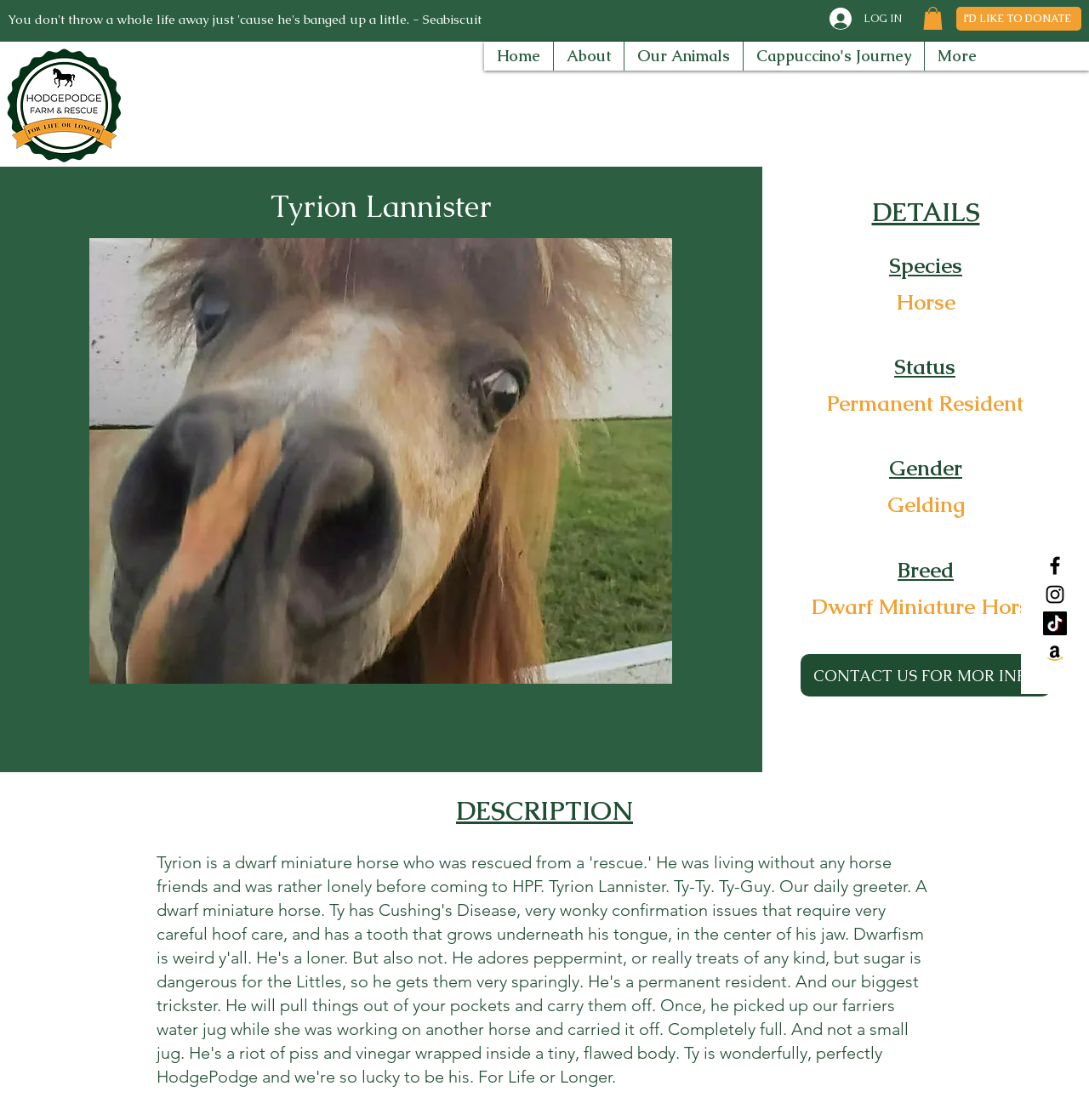What is the breed of the horse?
Please provide a comprehensive answer based on the visual information in the image.

I found the answer by looking at the heading elements under the 'DETAILS' section, where I found the 'Breed' heading followed by the text 'Dwarf Miniature Horse'.